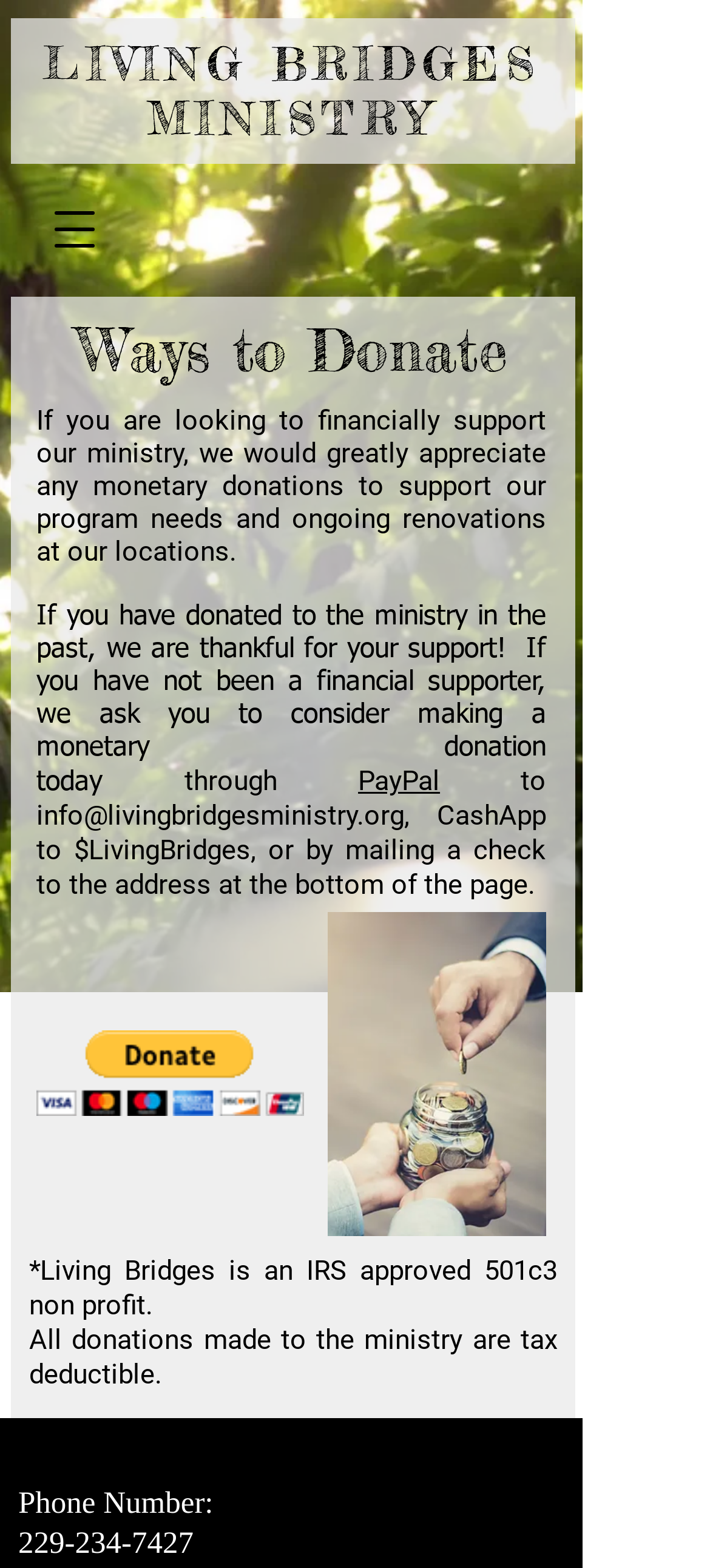What is the name of the ministry?
Using the image, elaborate on the answer with as much detail as possible.

The name of the ministry can be found in the heading element at the top of the page, which reads 'LIVING BRIDGES MINISTRY'.